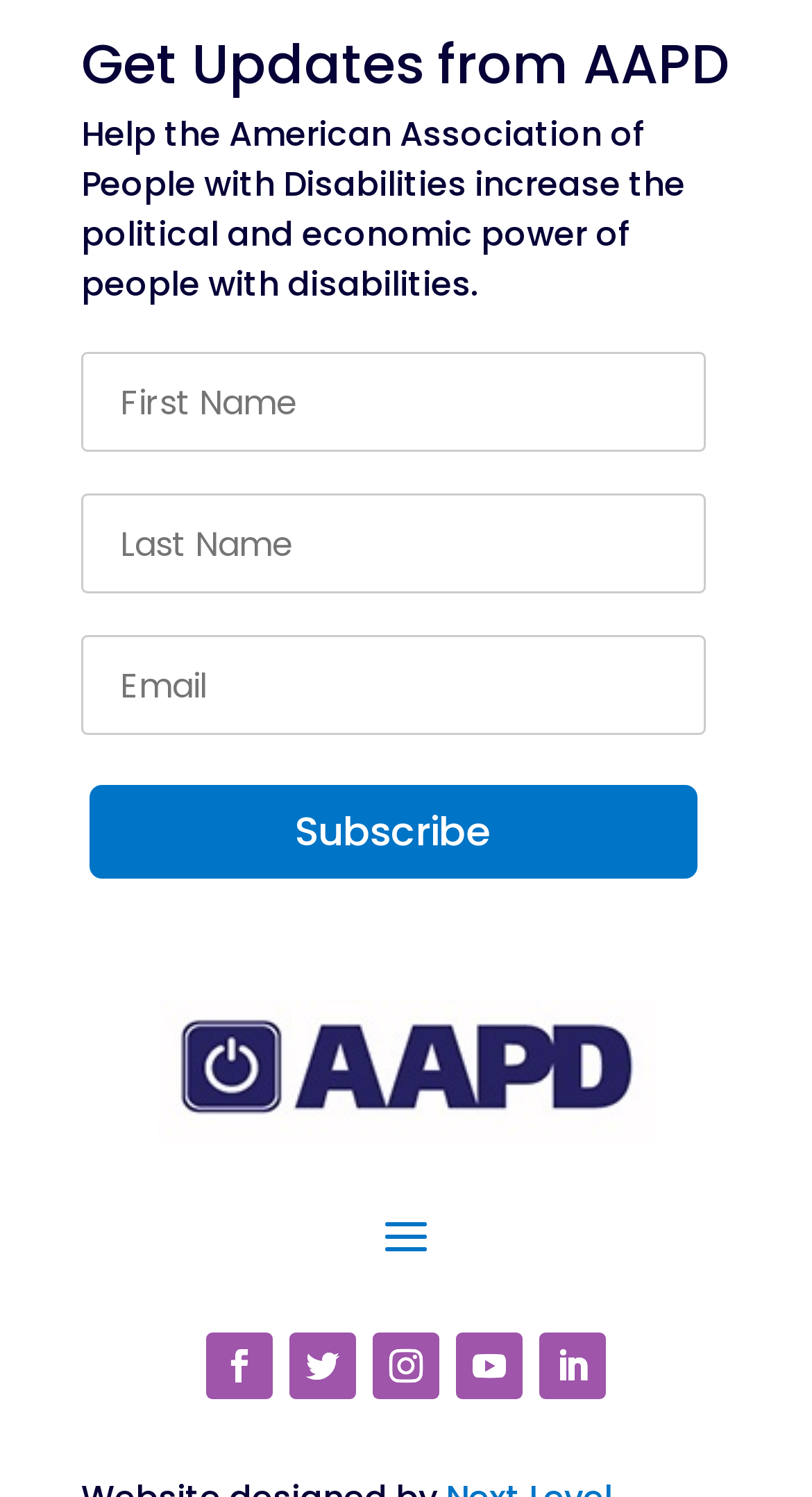What is the purpose of the button at the bottom?
Look at the image and provide a detailed response to the question.

The button at the bottom of the page is labeled 'Subscribe', indicating that it is used to submit the user's information and complete the subscription process.